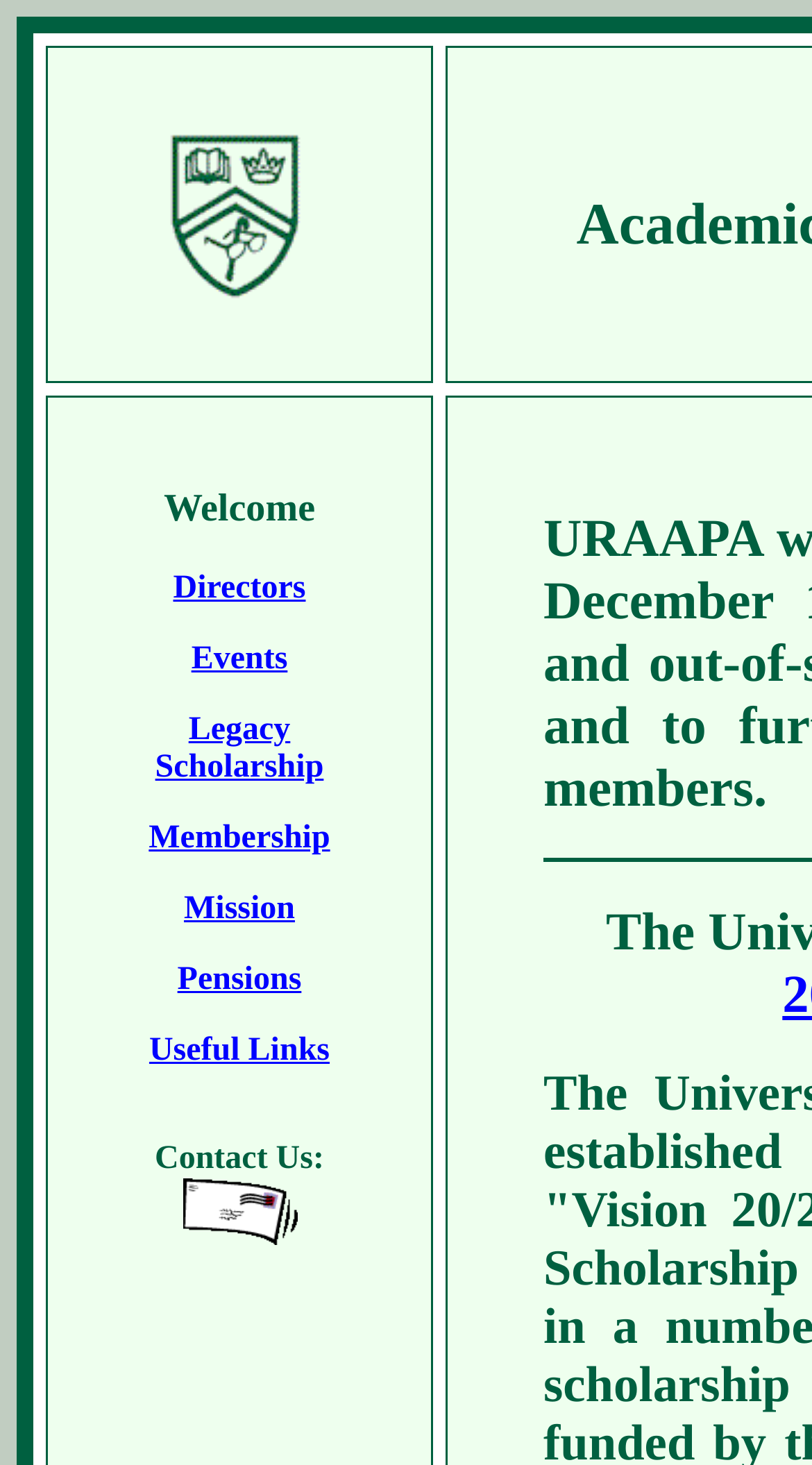Provide an in-depth description of the elements and layout of the webpage.

The webpage is titled "URAAPA" and appears to be a portal or hub for an organization. At the top-left section, there is a grid cell that takes up about half of the screen width and a quarter of the screen height. Within this grid cell, there is an image positioned slightly to the right of the top-left corner. Below the image, a heading "Welcome" is displayed.

To the right of the image, there are seven links arranged vertically, each with a brief description: "Directors", "Events", "Legacy Scholarship", "Membership", "Mission", "Pensions", and "Useful Links". These links are evenly spaced and take up about half of the screen height.

Below the links, there are two static text elements, one with a non-breaking space character and another with the text "Contact Us:". Following these text elements, there is a link with an associated image, which is positioned slightly to the right of the center of the screen. The image is aligned with the top of the link.

Finally, there is another static text element with a non-breaking space character at the bottom of the screen. Overall, the webpage has a simple and organized layout, with clear headings and concise text.